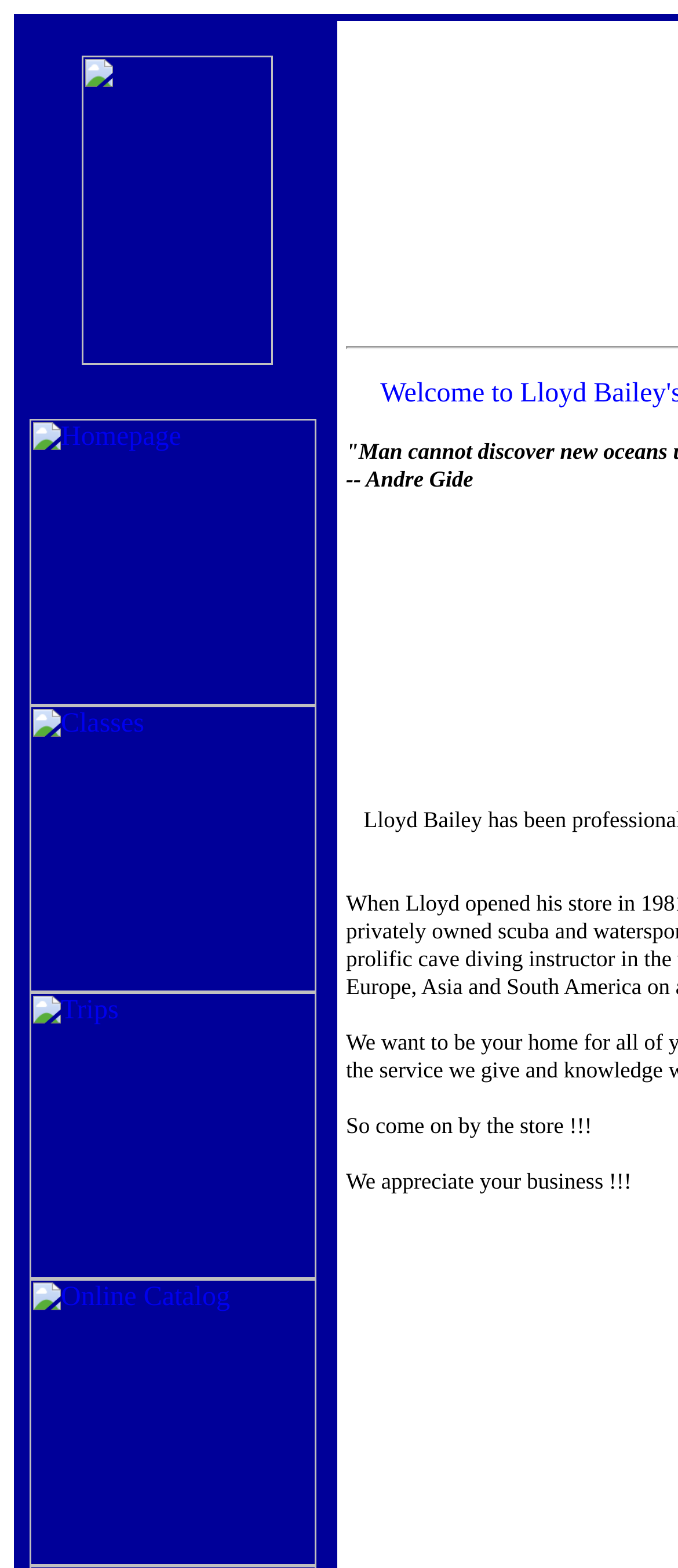What is the message at the bottom of the webpage?
Refer to the screenshot and respond with a concise word or phrase.

We appreciate your business!!!